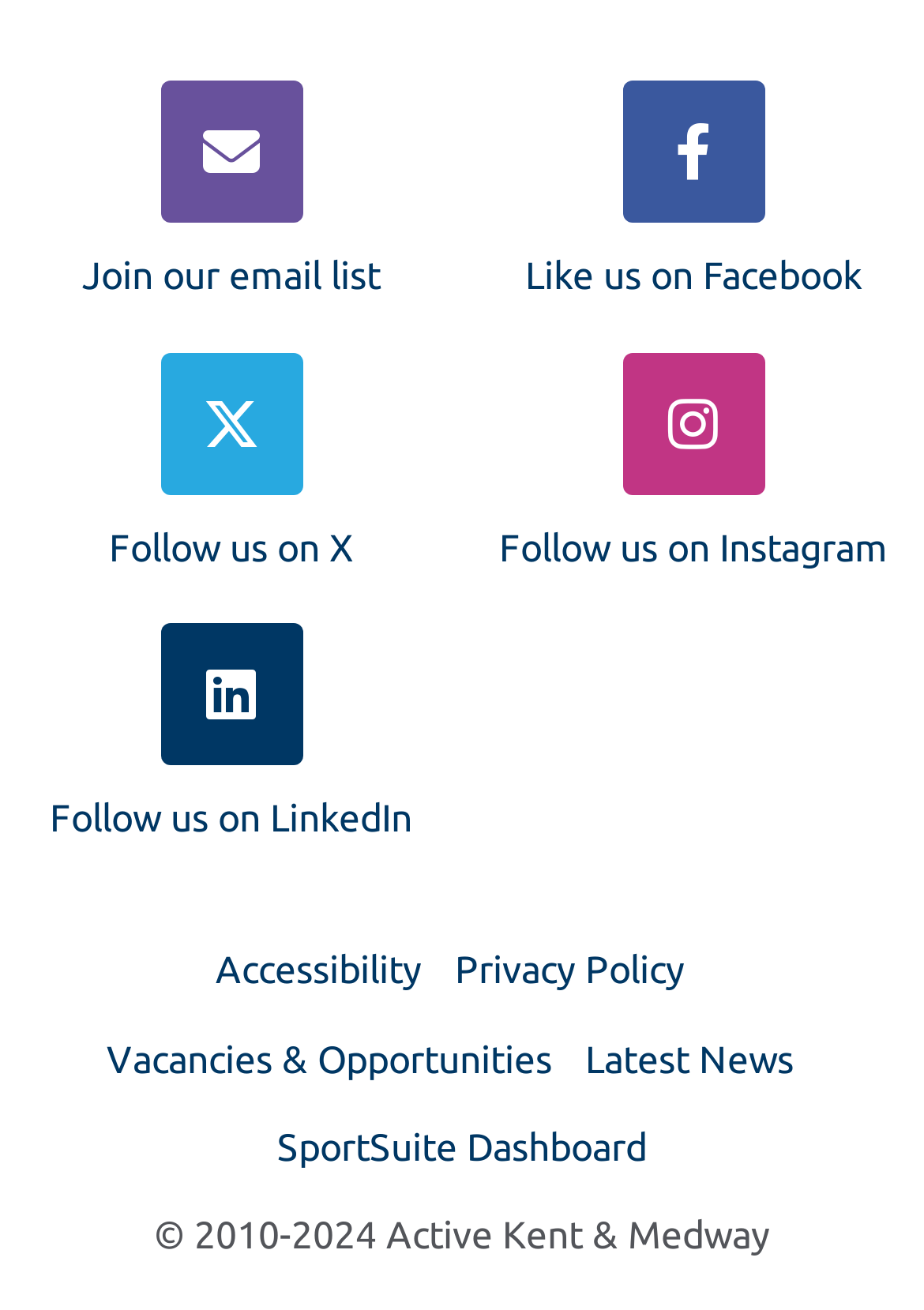From the element description: "Follow us on X", extract the bounding box coordinates of the UI element. The coordinates should be expressed as four float numbers between 0 and 1, in the order [left, top, right, bottom].

[0.026, 0.269, 0.474, 0.44]